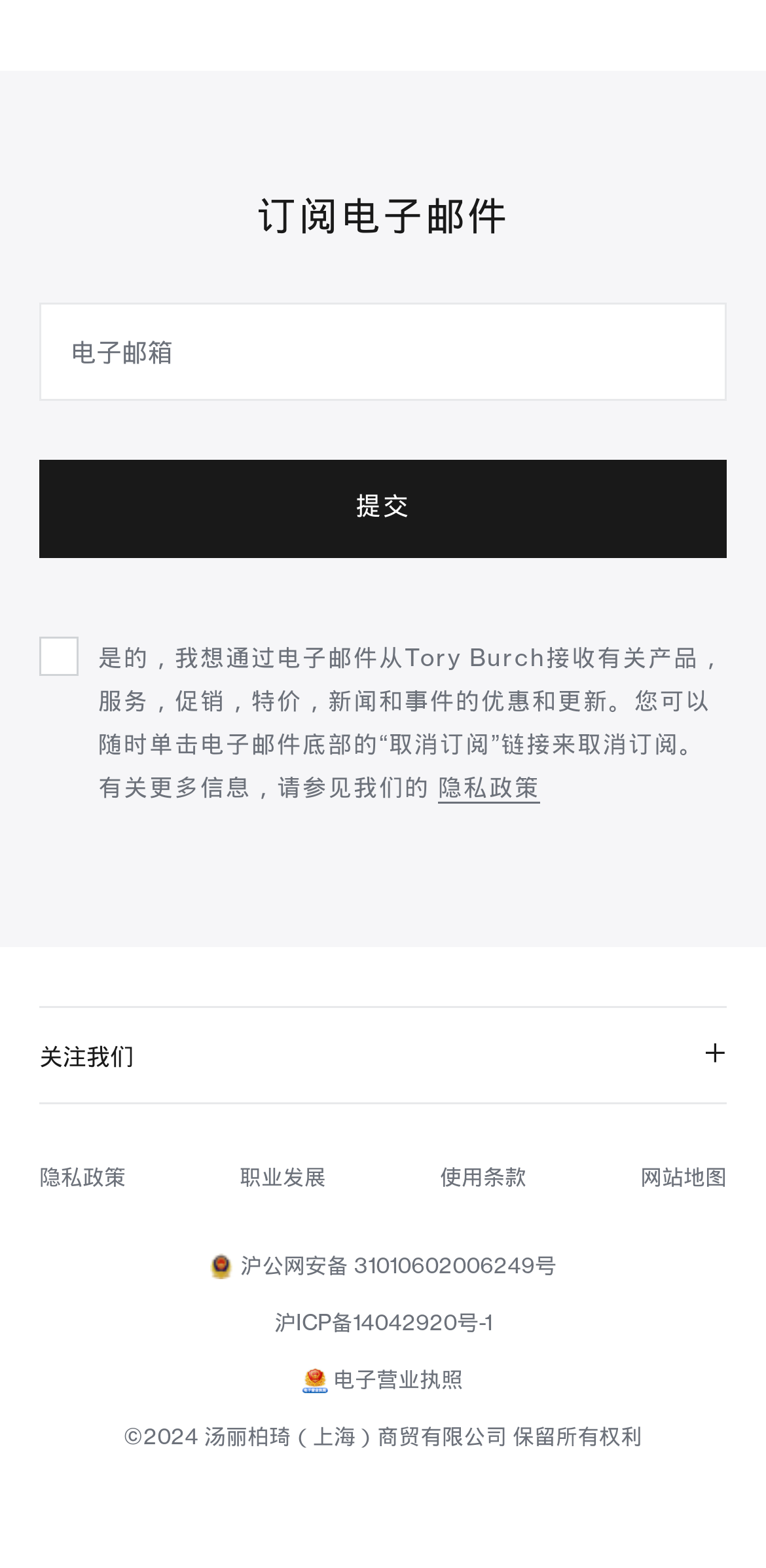Identify the bounding box coordinates for the UI element described as follows: "沪公网安备 31010602006249号". Ensure the coordinates are four float numbers between 0 and 1, formatted as [left, top, right, bottom].

[0.051, 0.799, 0.949, 0.816]